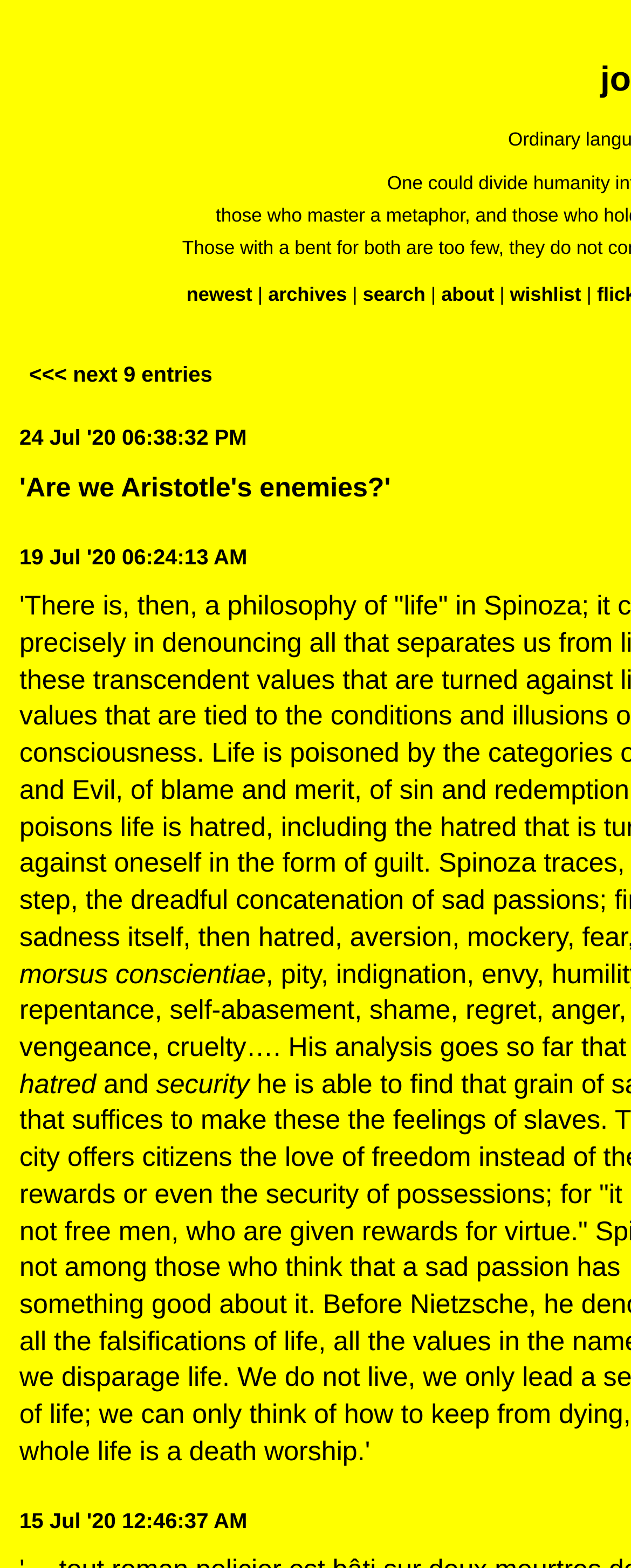Find the bounding box coordinates corresponding to the UI element with the description: "19 Jul '20 06:24:13 AM". The coordinates should be formatted as [left, top, right, bottom], with values as floats between 0 and 1.

[0.031, 0.347, 0.392, 0.363]